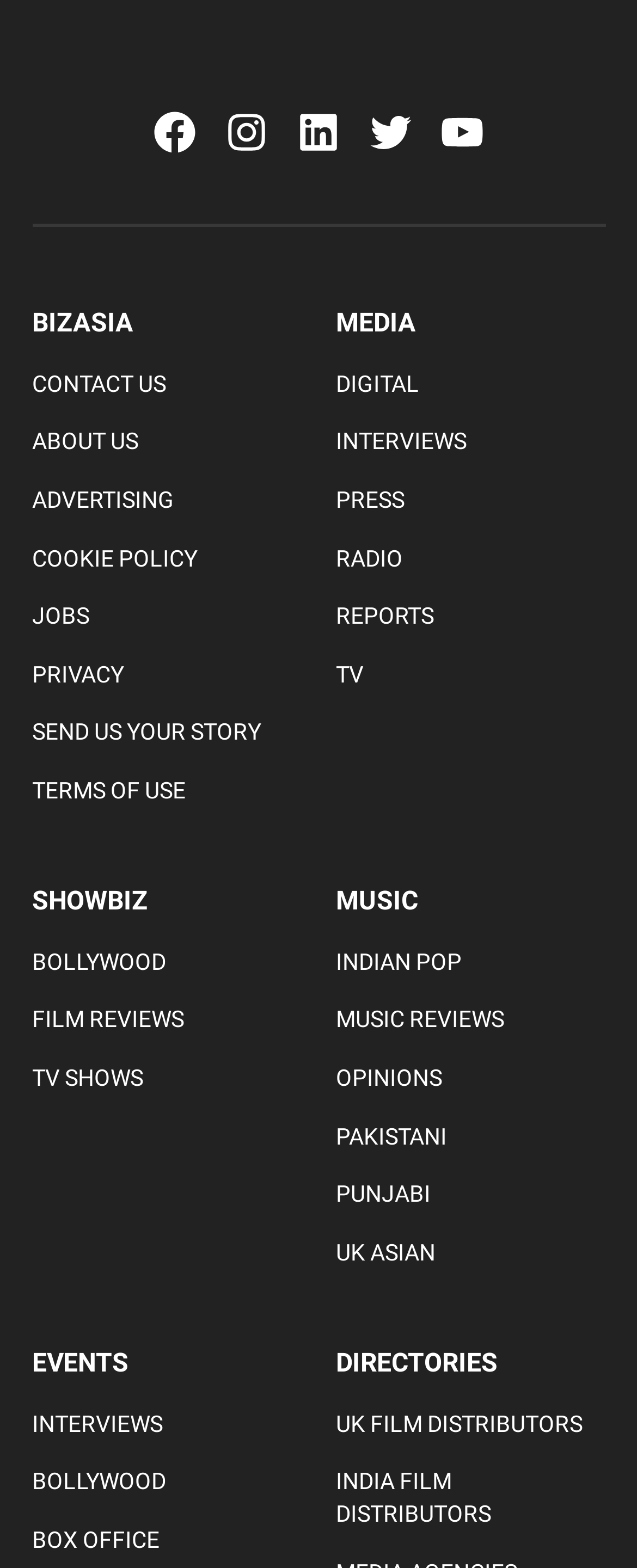What are the categories listed under MEDIA?
Look at the image and provide a short answer using one word or a phrase.

DIGITAL, INTERVIEWS, PRESS, RADIO, REPORTS, TV